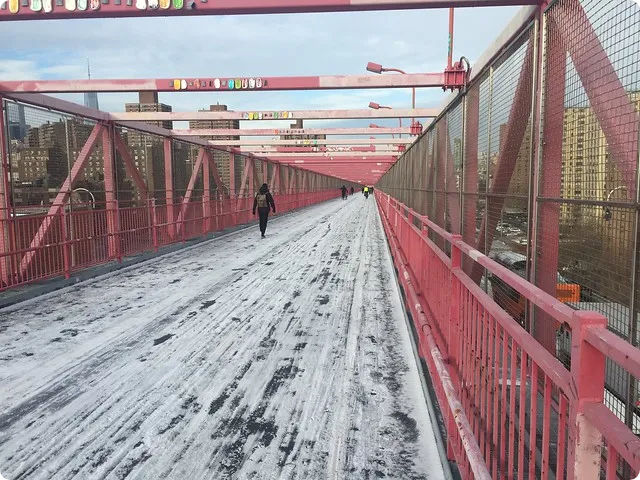What is visible on the path?
Look at the image and provide a short answer using one word or a phrase.

Previous foot traffic